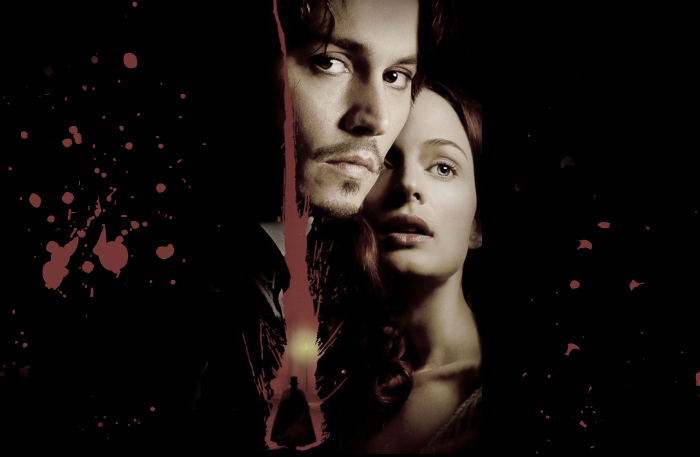Explain the details of the image you are viewing.

The image features a dramatic and evocative scene from the film "From Hell," showcasing two central characters. The male figure, with a brooding expression, embodies the dark and complex themes associated with the story, while the female figure gazes with an intensity that suggests fear and intrigue. The background is marked by eerie splashes of red, hinting at the film's grim narrative surrounding the notorious Jack the Ripper. This chilling aesthetic sets the tone for a tale steeped in mystery and historical horror, inviting viewers into the unsettling world of Victorian London. The overall composition emphasizes the emotional connection and tension between the characters, reflecting the film's exploration of love, danger, and the macabre.